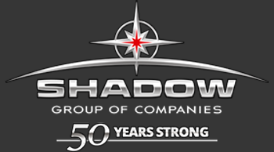Describe all the important aspects and details of the image.

The image showcases the logo of the Shadow Group of Companies, prominently featuring the word "SHADOW" in bold, metallic letters. Below the name, it states "GROUP OF COMPANIES," indicating the organization's broader corporate reach. To underscore its enduring legacy, the logo includes the phrase "50 YEARS STRONG," celebrating five decades of service in the industry. A striking compass-like design at the top, highlighted by a vibrant red star, symbolizes guidance and direction, reflecting the company's commitment to reliability and excellence in logistics and transportation services across Canada and the U.S. The overall color scheme and design suggest a modern yet established brand, reinforcing the company’s long-standing reputation and expertise.